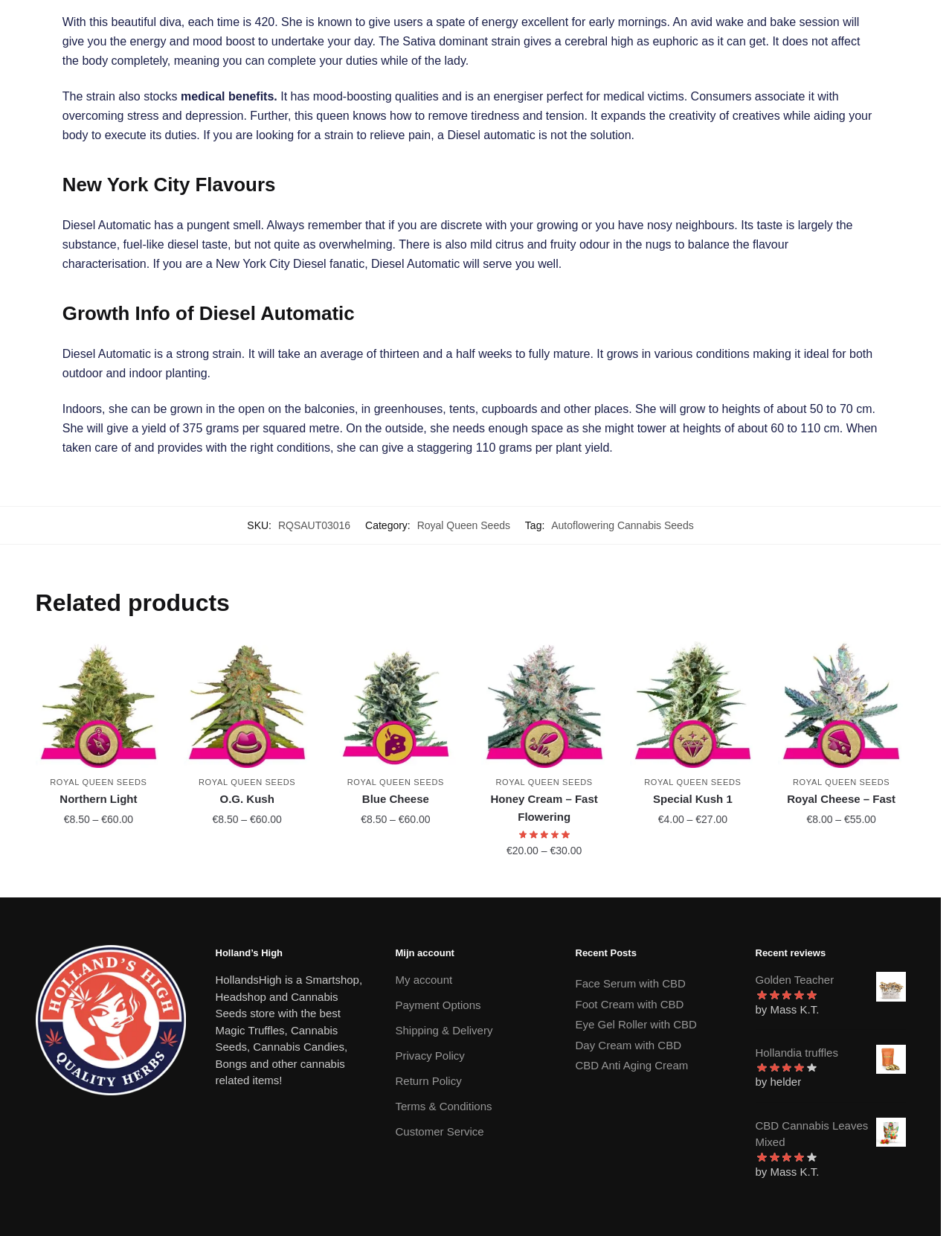What is the rating of 'Honey Cream - Fast Flowering'?
Based on the image, respond with a single word or phrase.

5.00 out of 5